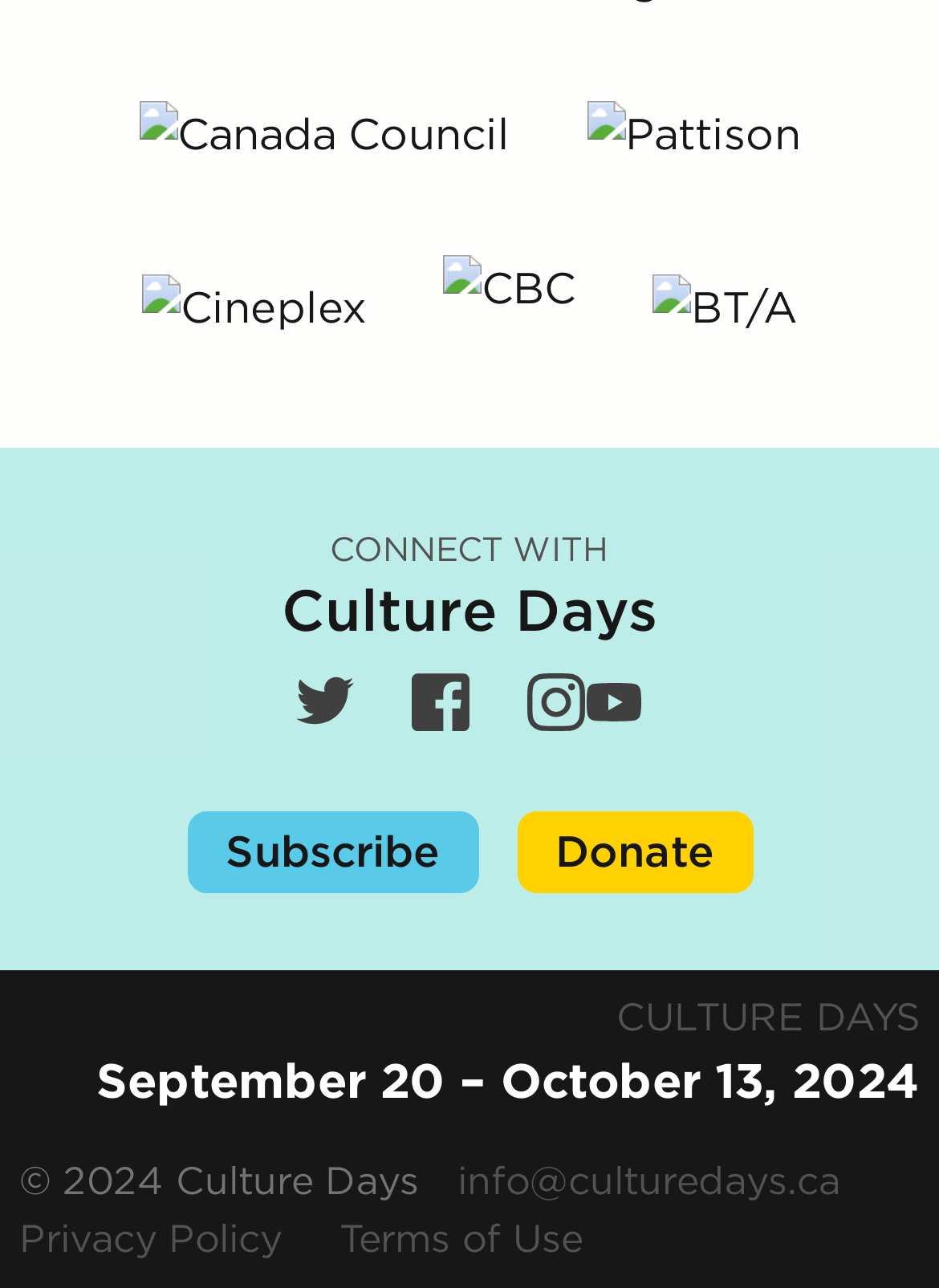Given the element description "Terms of Use", identify the bounding box of the corresponding UI element.

[0.351, 0.94, 0.631, 0.985]